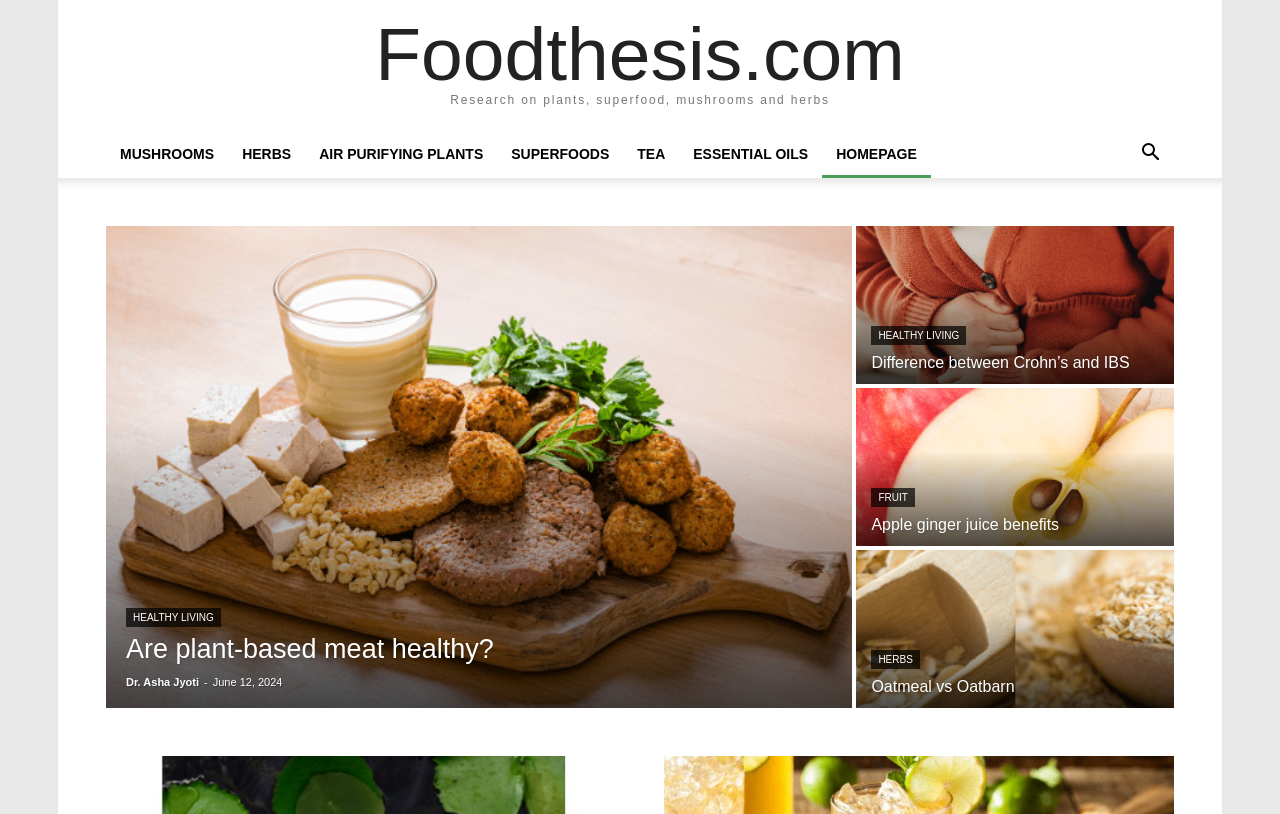How many articles are listed on the webpage?
Refer to the image and provide a one-word or short phrase answer.

4